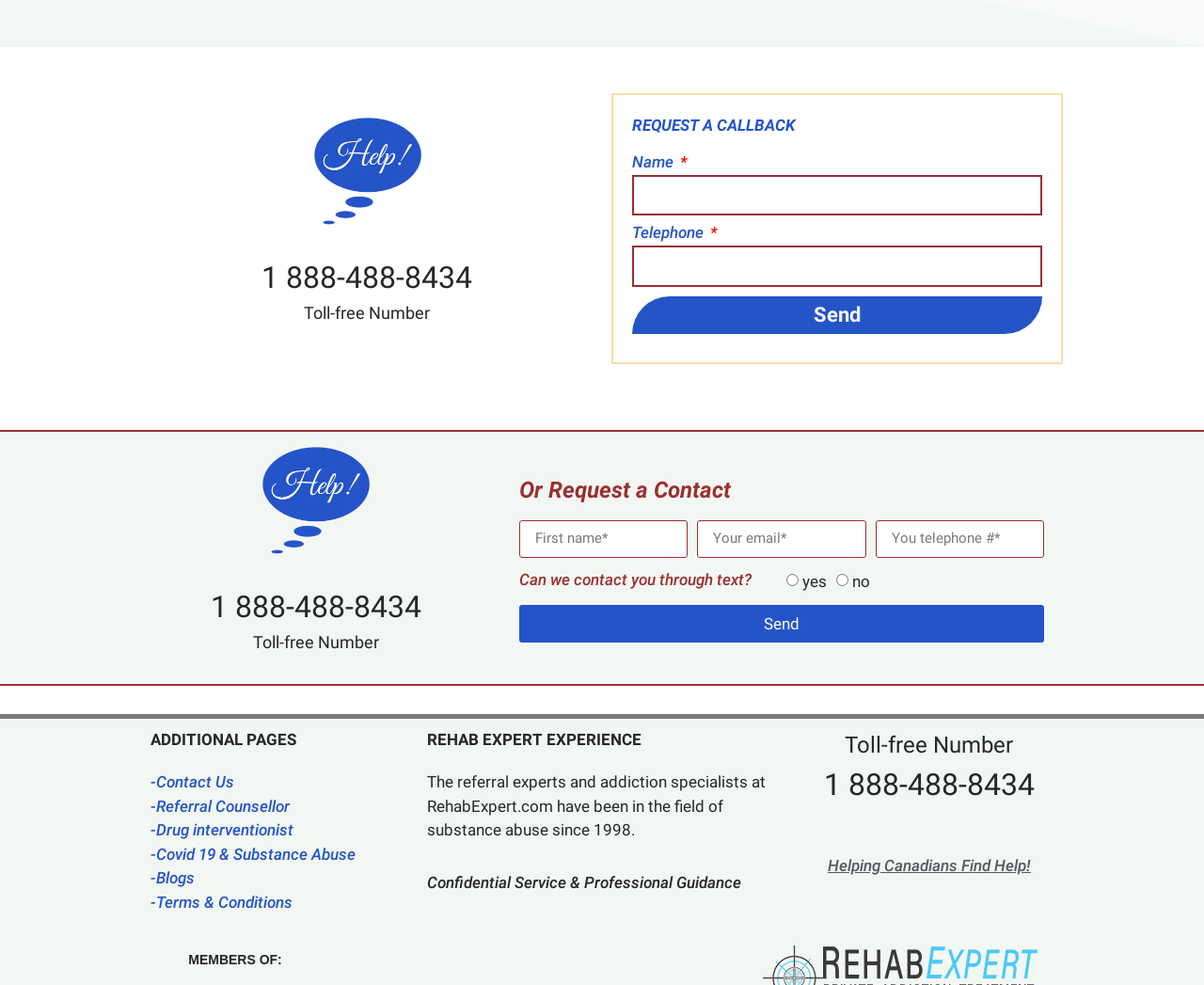Highlight the bounding box coordinates of the region I should click on to meet the following instruction: "Request a callback".

[0.525, 0.117, 0.661, 0.137]